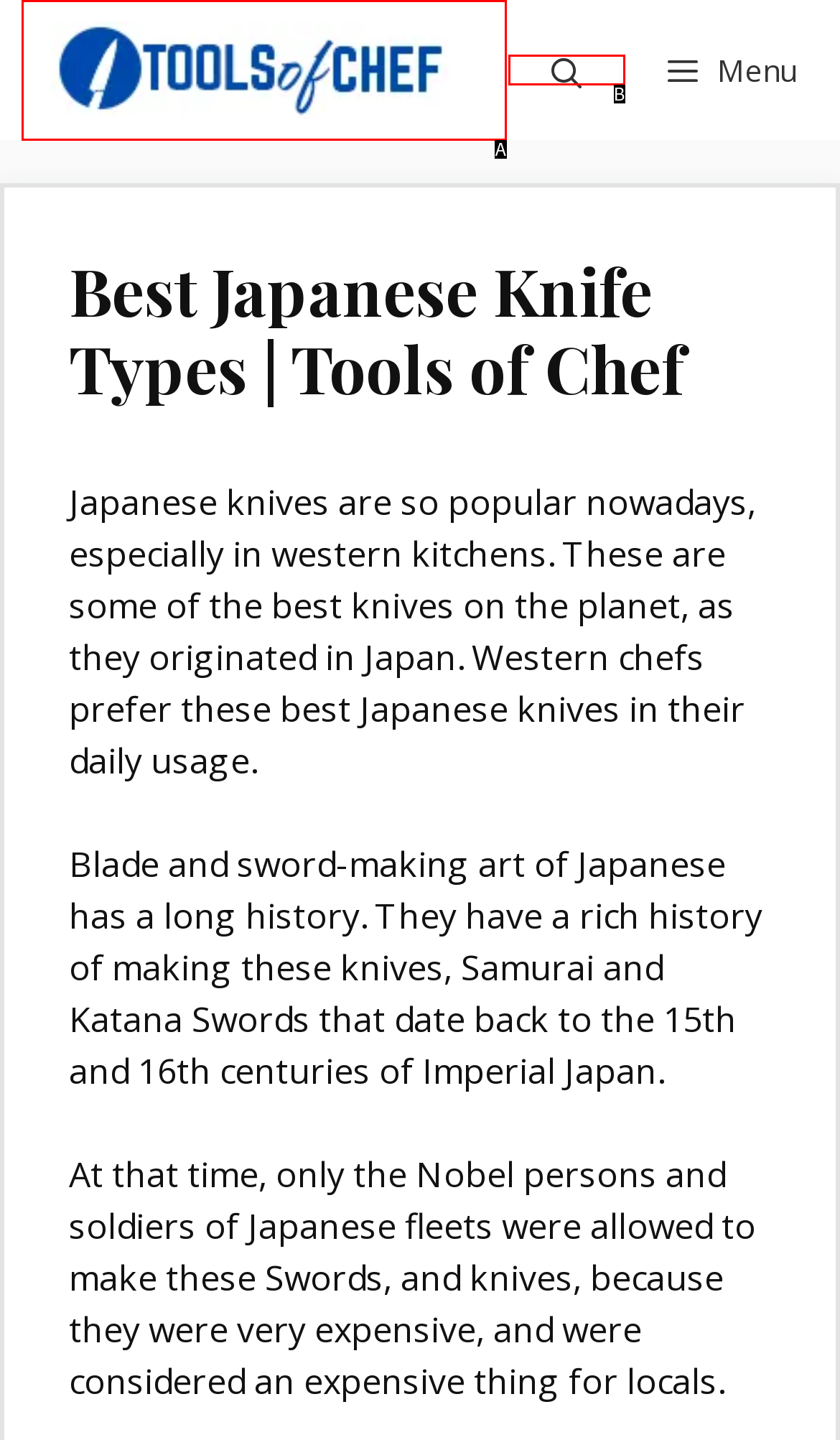Which option is described as follows: title="Tools of Chef"
Answer with the letter of the matching option directly.

A